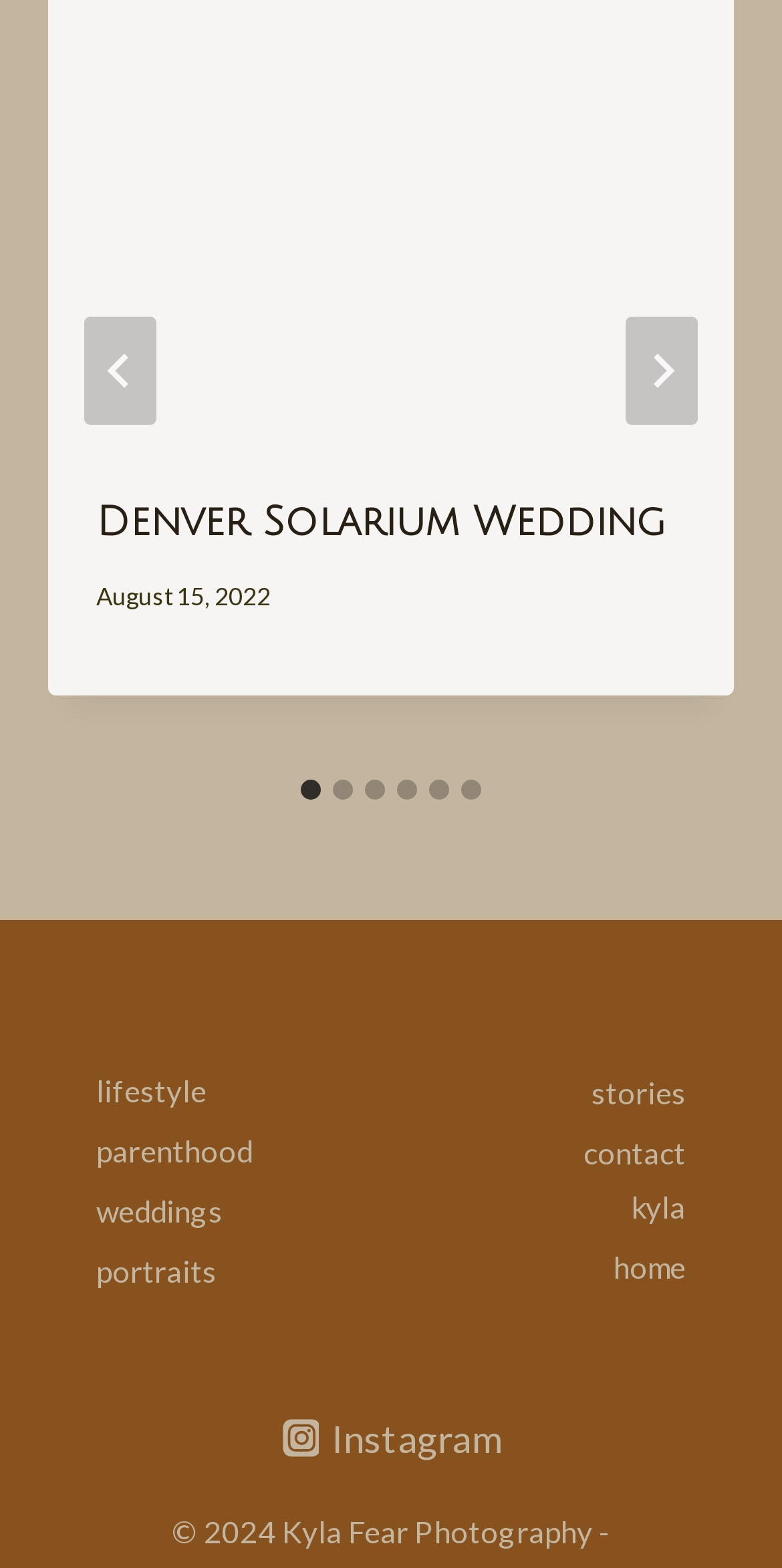Provide a brief response to the question using a single word or phrase: 
What is the photographer's name?

Kyla Fear